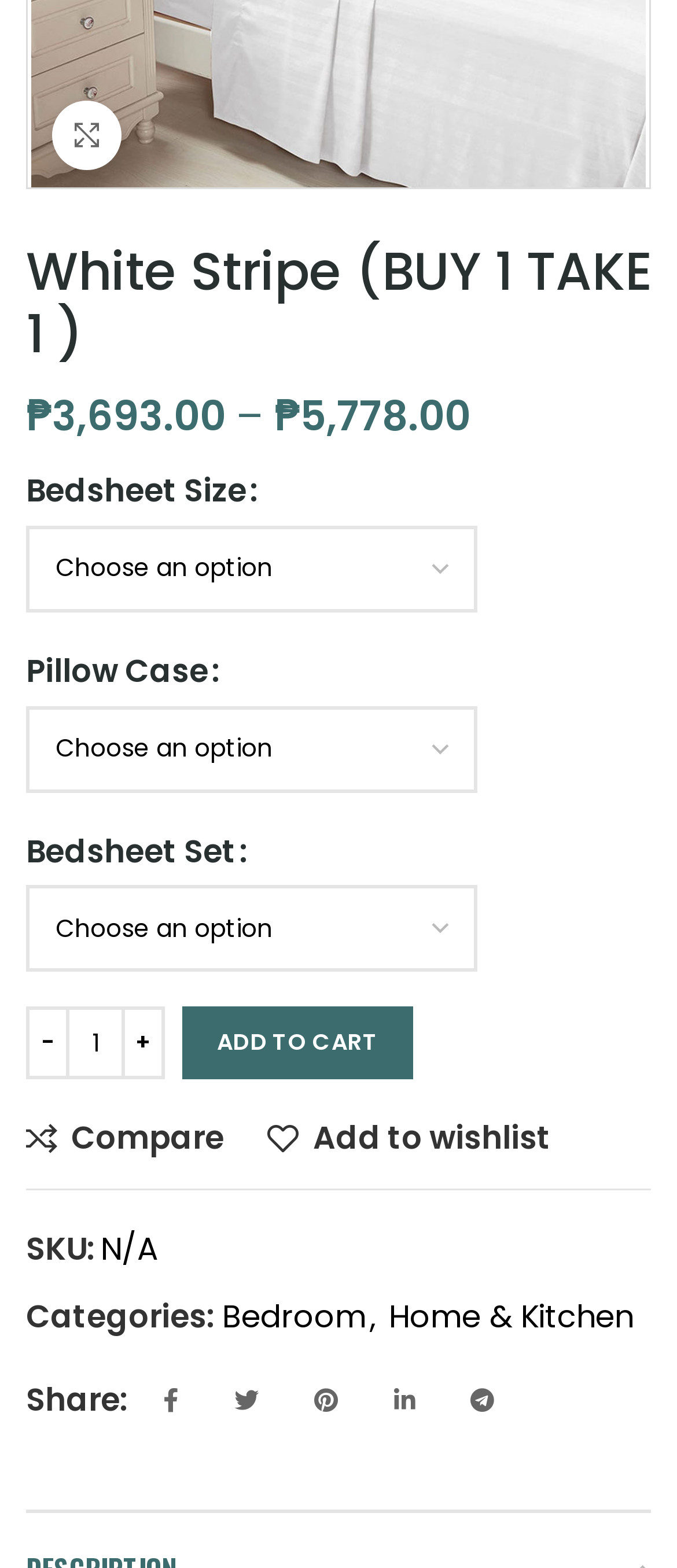Please find the bounding box for the UI element described by: "parent_node: Share: aria-label="Facebook social link"".

[0.226, 0.879, 0.279, 0.907]